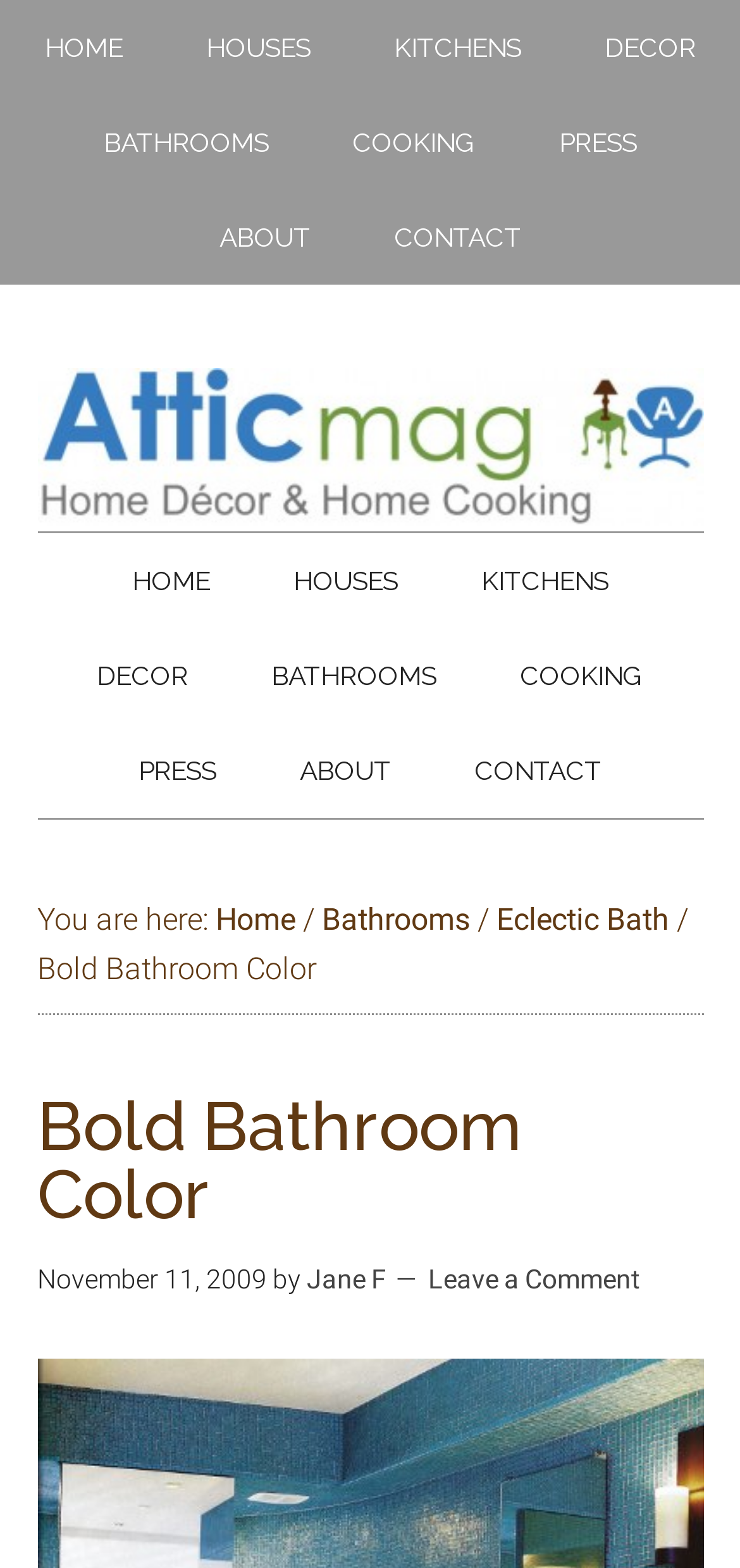Please locate and retrieve the main header text of the webpage.

Bold Bathroom Color